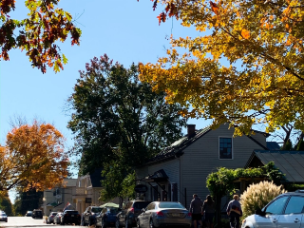Explain the contents of the image with as much detail as possible.

The image captures the vibrant beauty of a tranquil street scene during autumn. Lush trees are adorned with rich fall foliage, showcasing a brilliant mix of orange, red, and yellow leaves that catch the sunlight. In the foreground, a row of parked cars lines the street, while pedestrians can be seen strolling leisurely along the sidewalk, suggesting a peaceful ambiance. The quaint architecture of the homes, one featuring a sloped roof and surrounded by greenery, adds charm to the setting. This inviting scene reflects the essence of a community coming together, embodying a perfect day for a self-guided tour of local art studios and galleries, where visitors can immerse themselves in the creative spirit of the area. As the outdoor experience unfolds, it offers a unique opportunity to explore the local culture amidst stunning natural beauty.